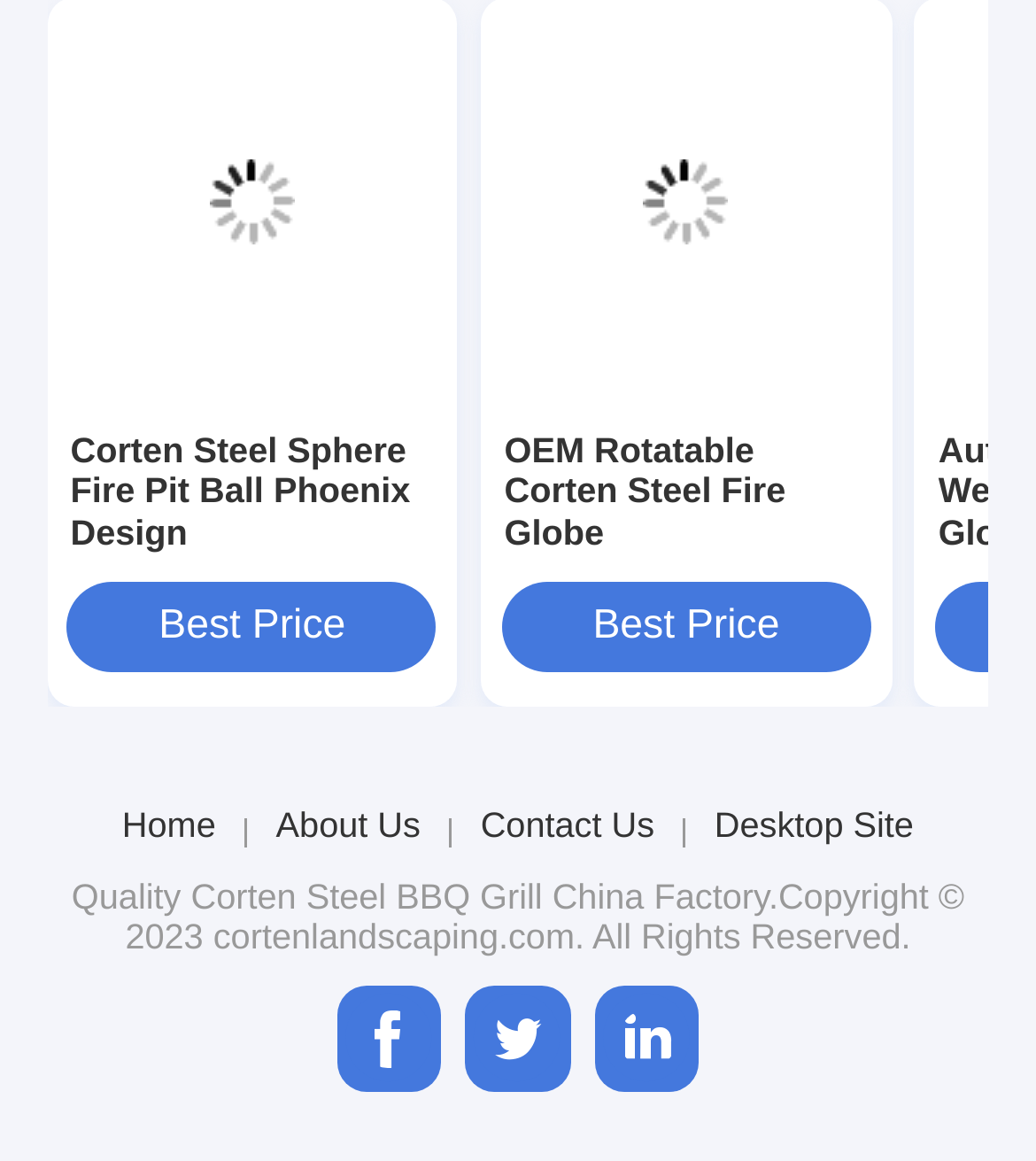Please specify the bounding box coordinates of the area that should be clicked to accomplish the following instruction: "View Corten Steel Sphere Fire Pit Ball Phoenix Design". The coordinates should consist of four float numbers between 0 and 1, i.e., [left, top, right, bottom].

[0.068, 0.017, 0.419, 0.33]